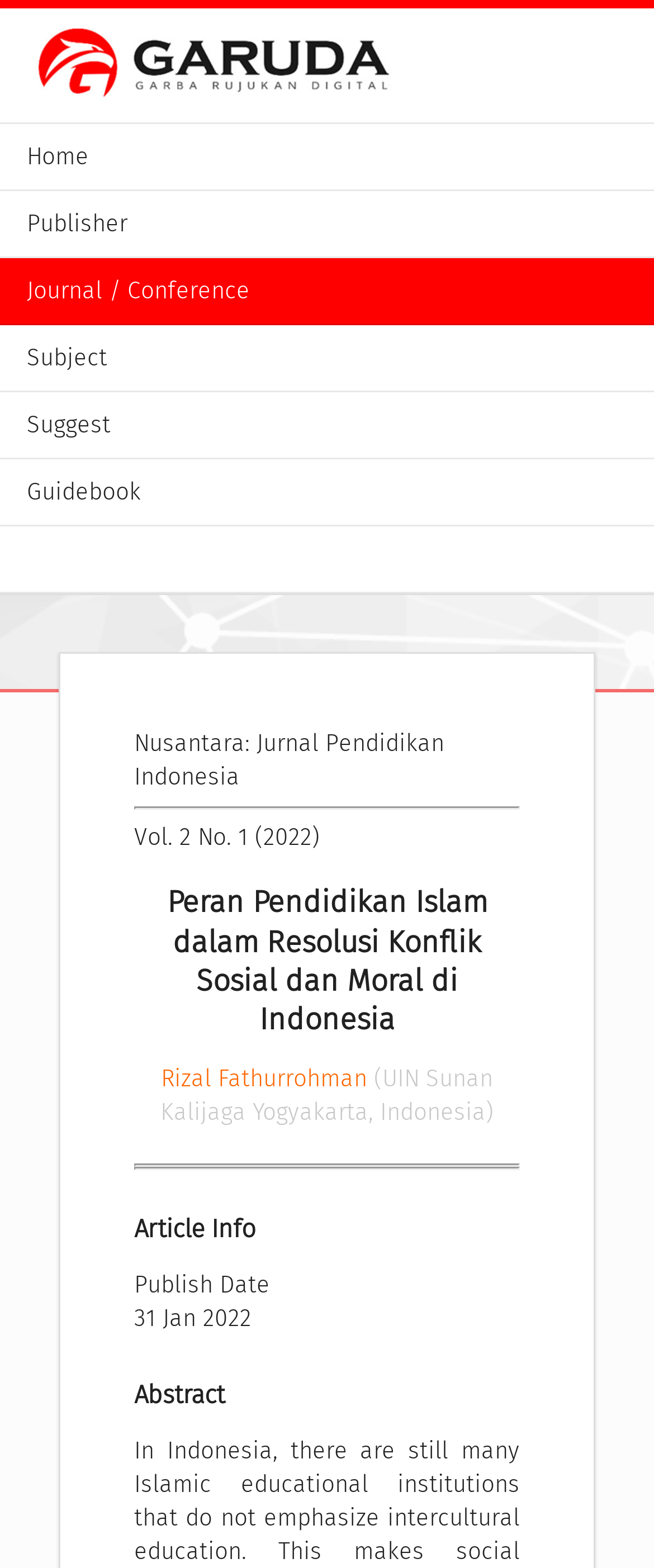Given the element description, predict the bounding box coordinates in the format (top-left x, top-left y, bottom-right x, bottom-right y). Make sure all values are between 0 and 1. Here is the element description: Journal / Conference

[0.0, 0.165, 1.0, 0.207]